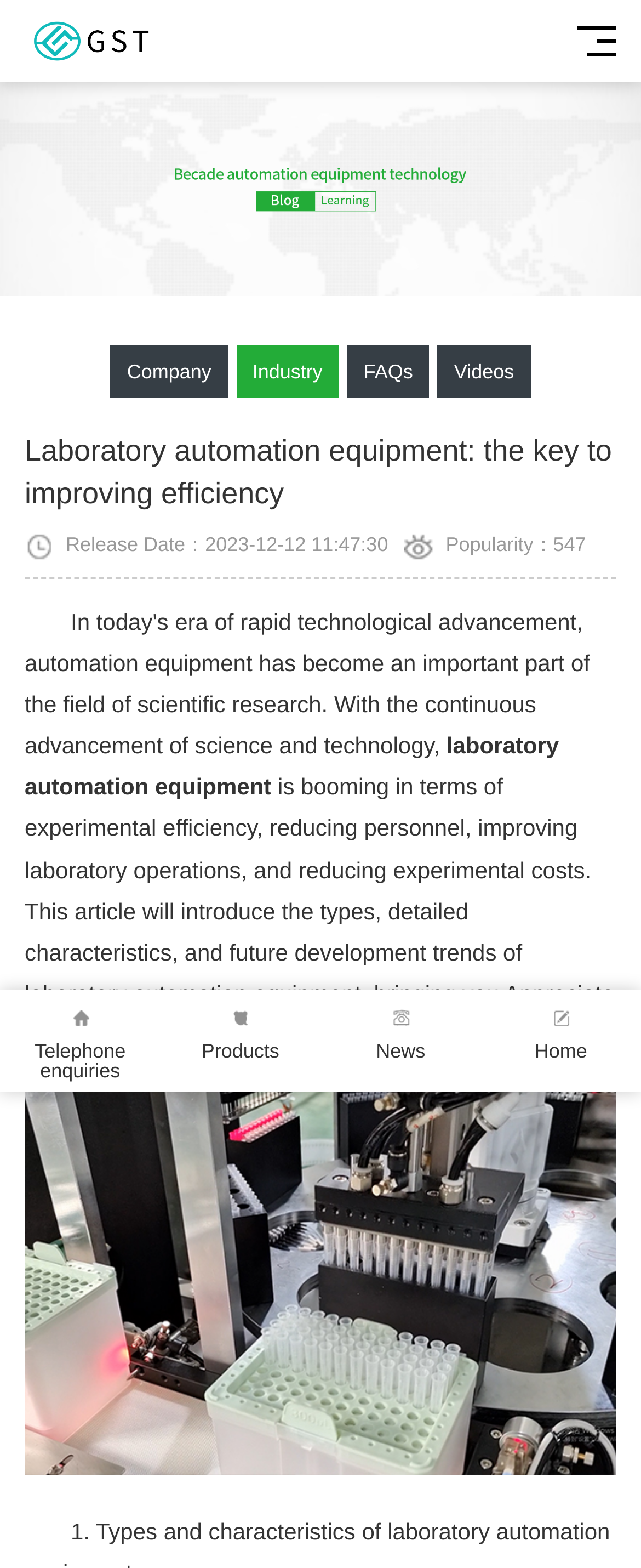Based on what you see in the screenshot, provide a thorough answer to this question: What is the main topic of this webpage?

Based on the heading 'Laboratory automation equipment: the key to improving efficiency' and the content of the webpage, it is clear that the main topic of this webpage is laboratory automation equipment.